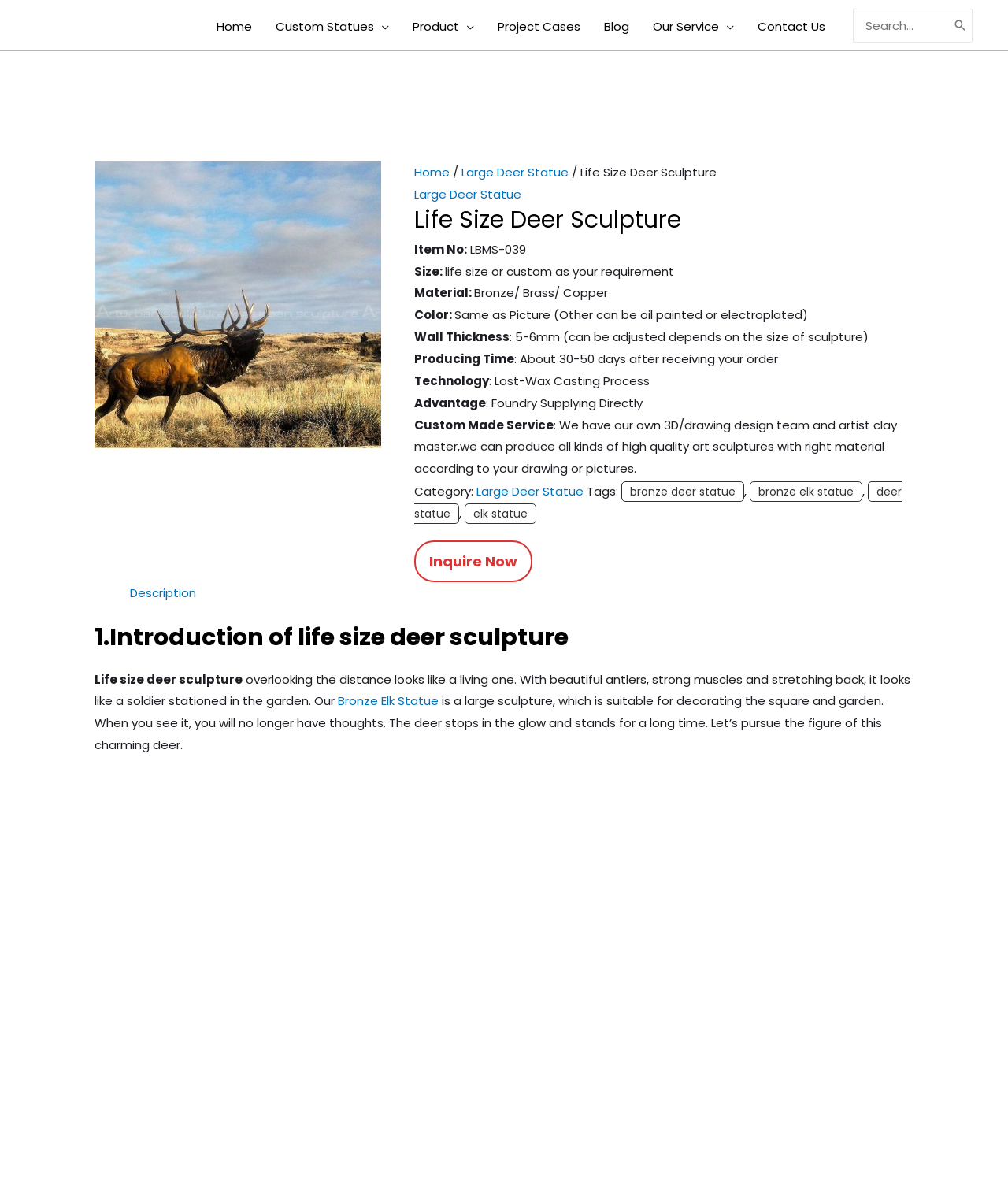Locate the bounding box coordinates of the element you need to click to accomplish the task described by this instruction: "Search for something".

[0.847, 0.008, 0.964, 0.034]